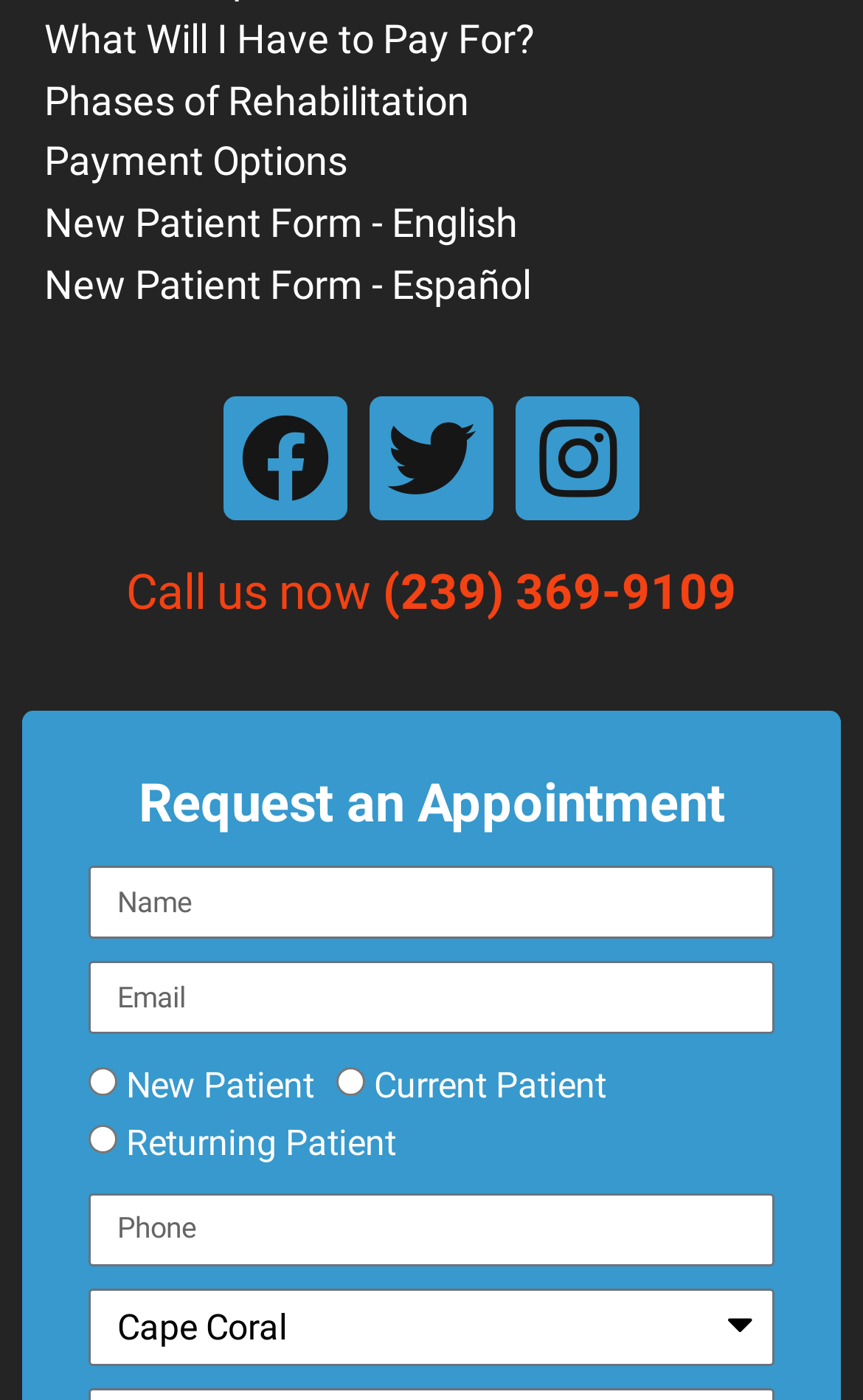Please identify the bounding box coordinates of the clickable region that I should interact with to perform the following instruction: "Click on 'What Will I Have to Pay For?'". The coordinates should be expressed as four float numbers between 0 and 1, i.e., [left, top, right, bottom].

[0.051, 0.011, 0.949, 0.046]